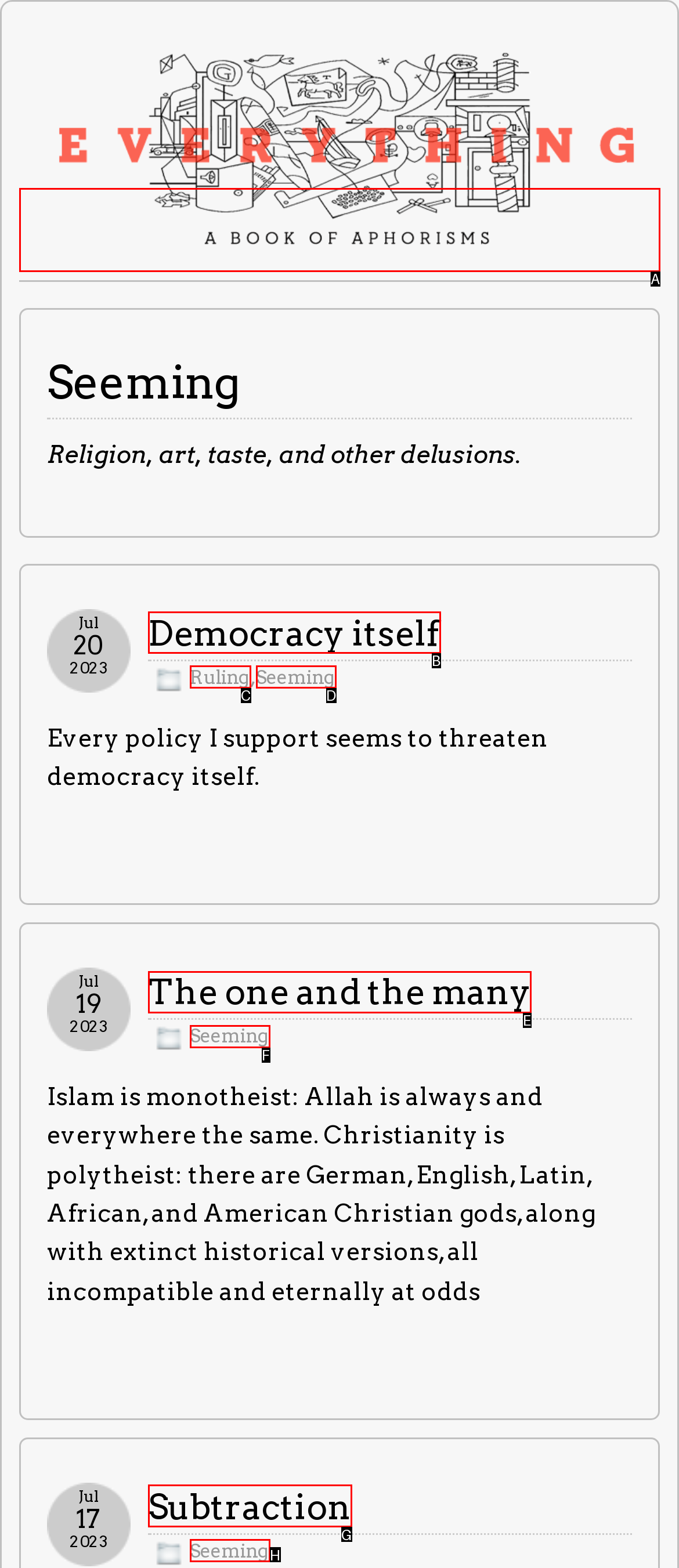Select the appropriate HTML element to click on to finish the task: Click on HOME.
Answer with the letter corresponding to the selected option.

None